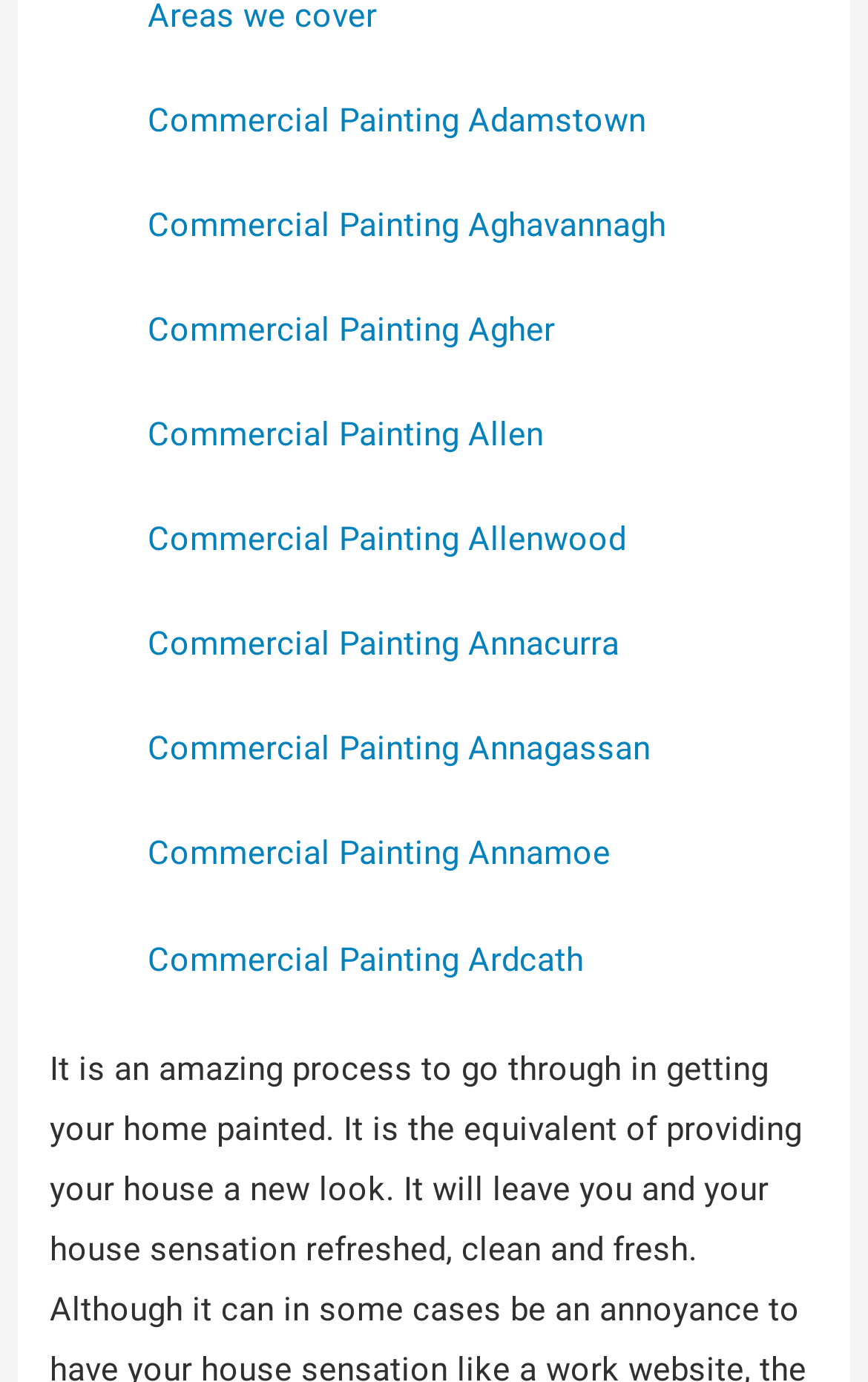Answer the question with a single word or phrase: 
Is there a commercial painting location starting with 'B'?

No